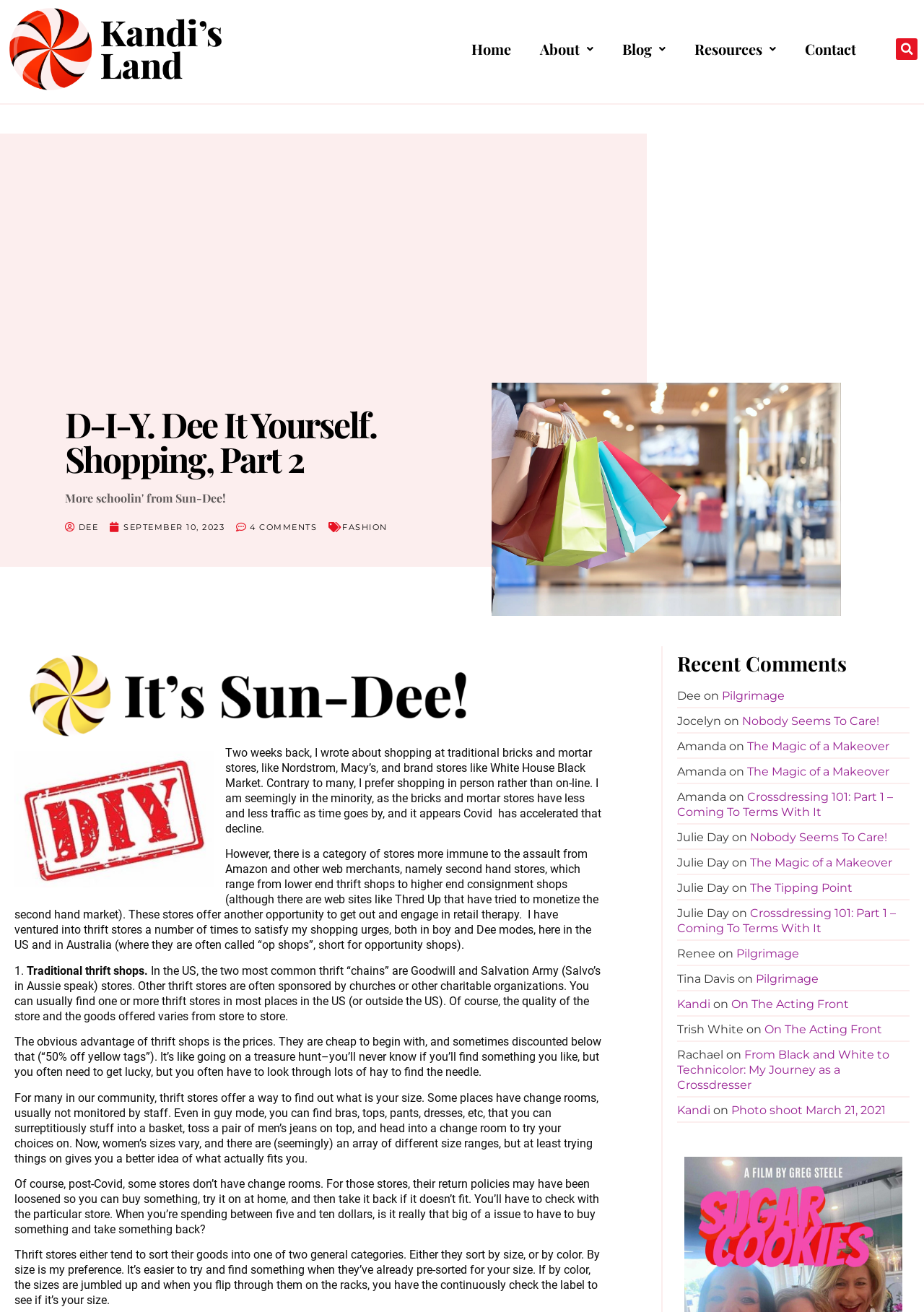Please specify the bounding box coordinates of the area that should be clicked to accomplish the following instruction: "View the comments section". The coordinates should consist of four float numbers between 0 and 1, i.e., [left, top, right, bottom].

[0.733, 0.498, 0.984, 0.513]